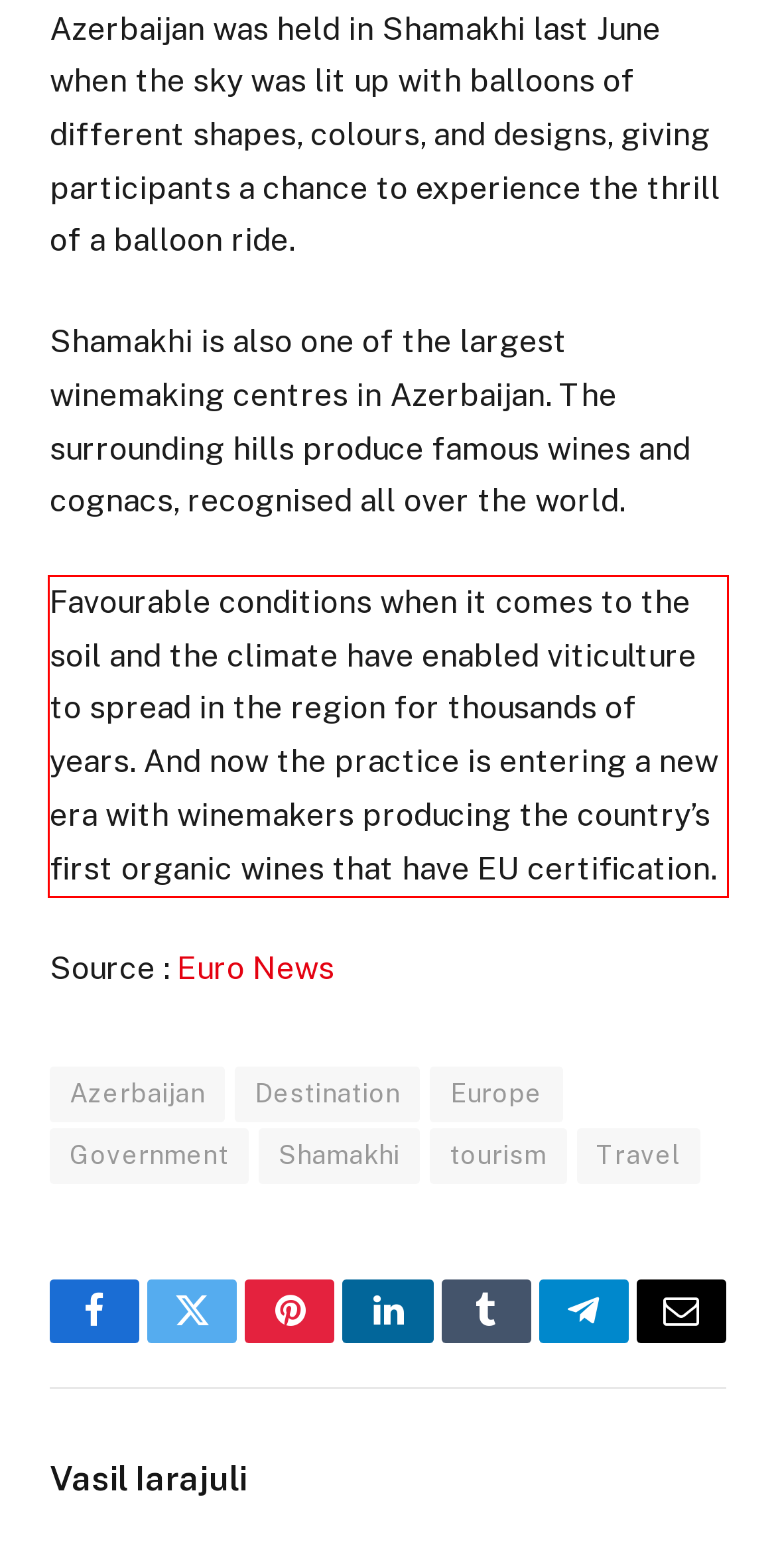From the screenshot of the webpage, locate the red bounding box and extract the text contained within that area.

Favourable conditions when it comes to the soil and the climate have enabled viticulture to spread in the region for thousands of years. And now the practice is entering a new era with winemakers producing the country’s first organic wines that have EU certification.